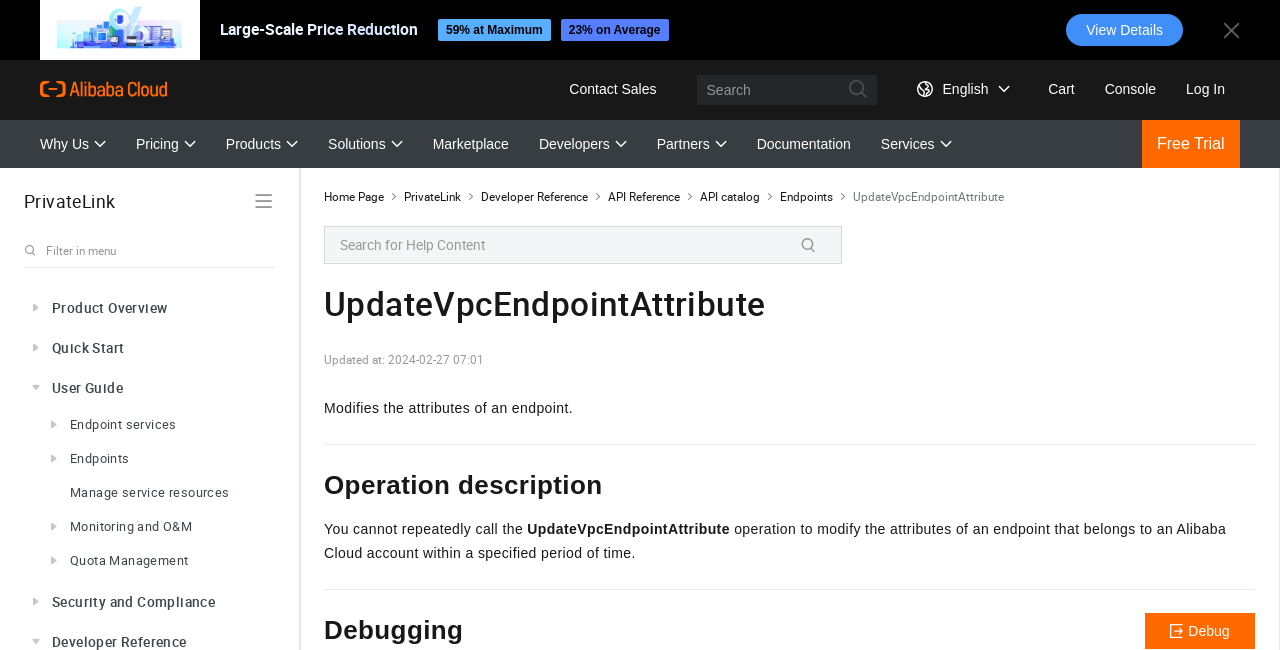What is the language of the '调试' button?
Give a one-word or short-phrase answer derived from the screenshot.

Chinese